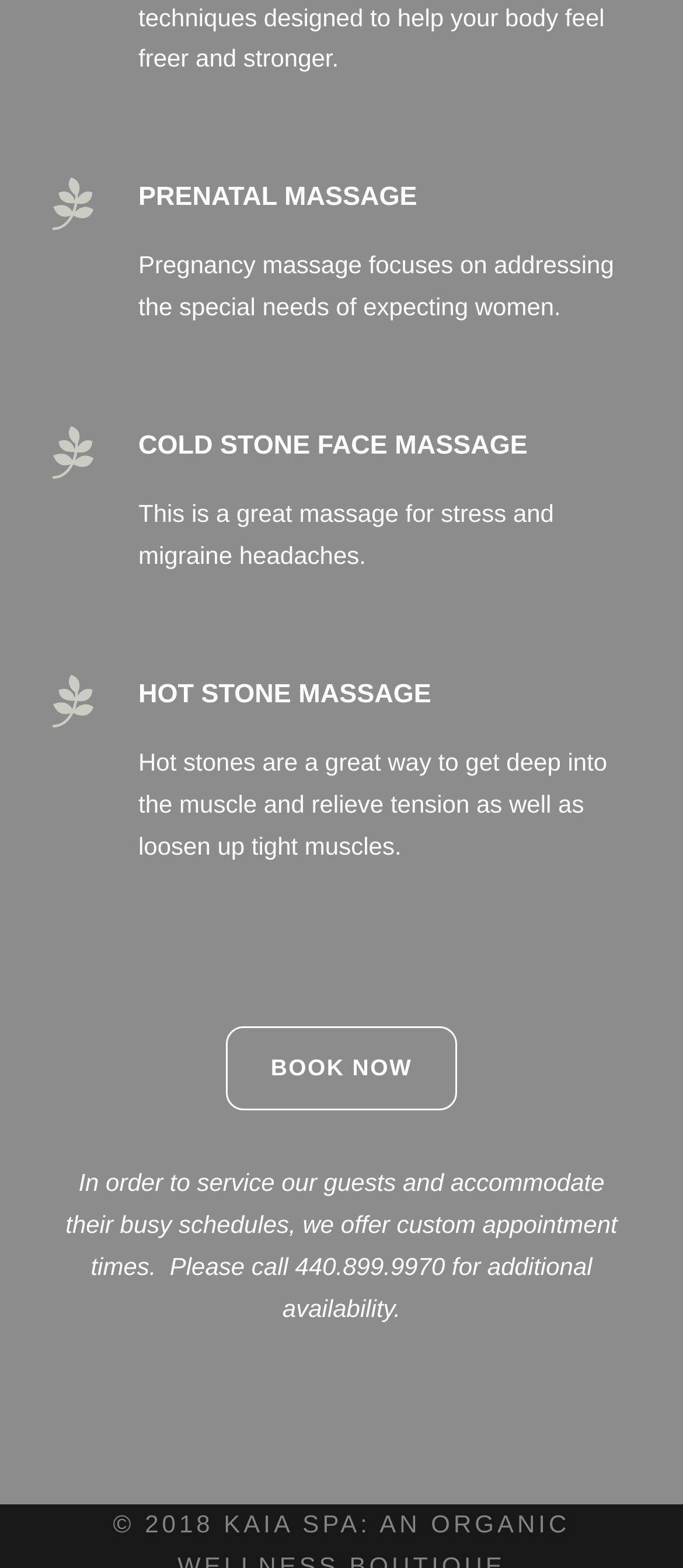Analyze the image and provide a detailed answer to the question: What type of massage focuses on expecting women?

Based on the webpage, I found a heading 'PRENATAL MASSAGE' followed by a description 'Pregnancy massage focuses on addressing the special needs of expecting women.' This indicates that prenatal massage is specifically designed for expecting women.